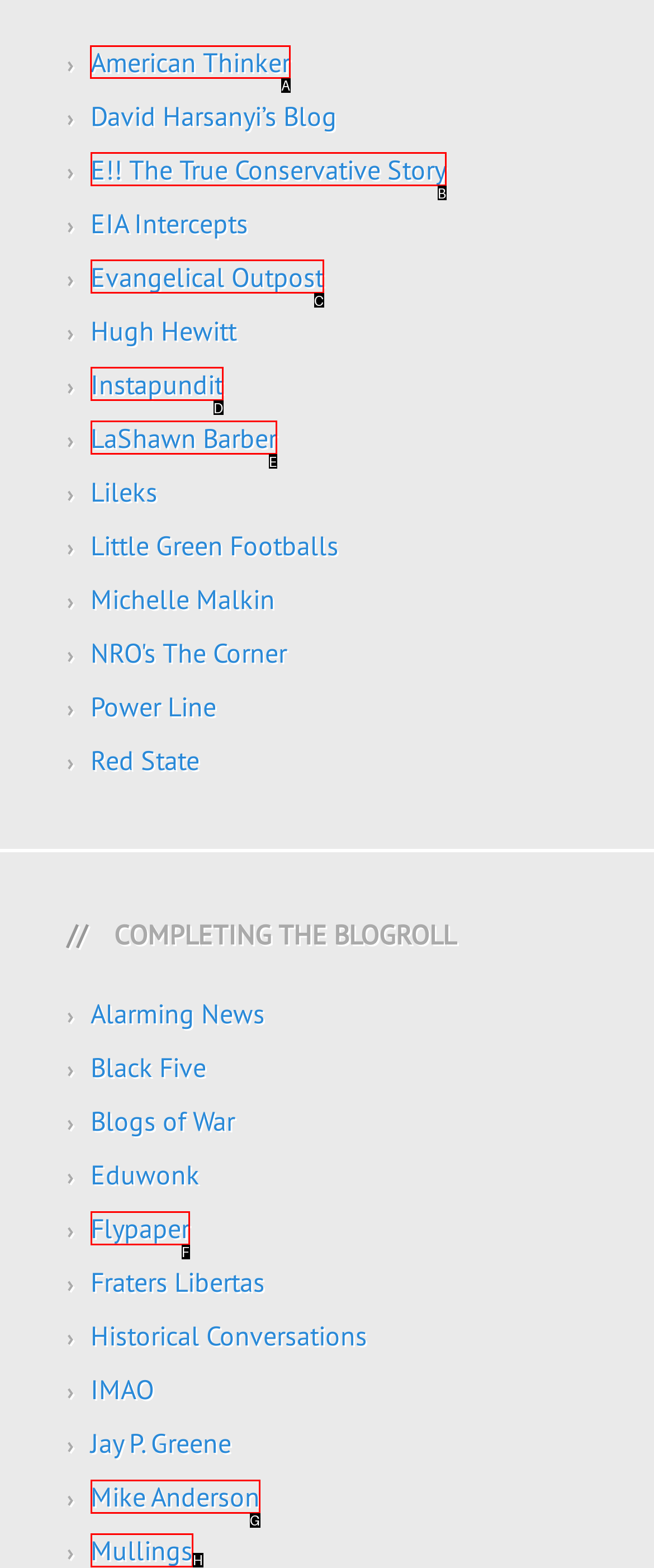Indicate the HTML element that should be clicked to perform the task: visit American Thinker Reply with the letter corresponding to the chosen option.

A